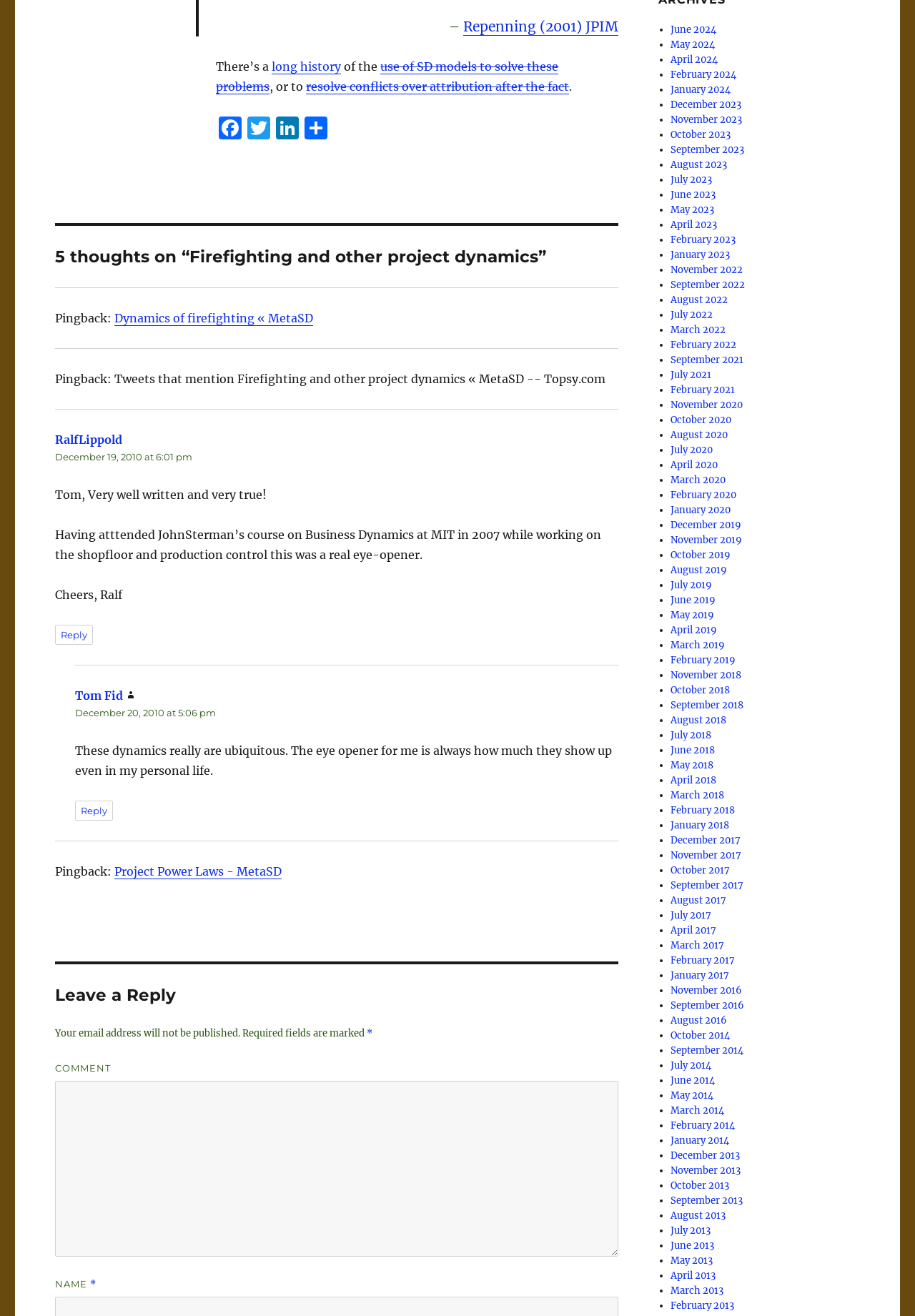Bounding box coordinates must be specified in the format (top-left x, top-left y, bottom-right x, bottom-right y). All values should be floating point numbers between 0 and 1. What are the bounding box coordinates of the UI element described as: February 2023

[0.733, 0.178, 0.804, 0.187]